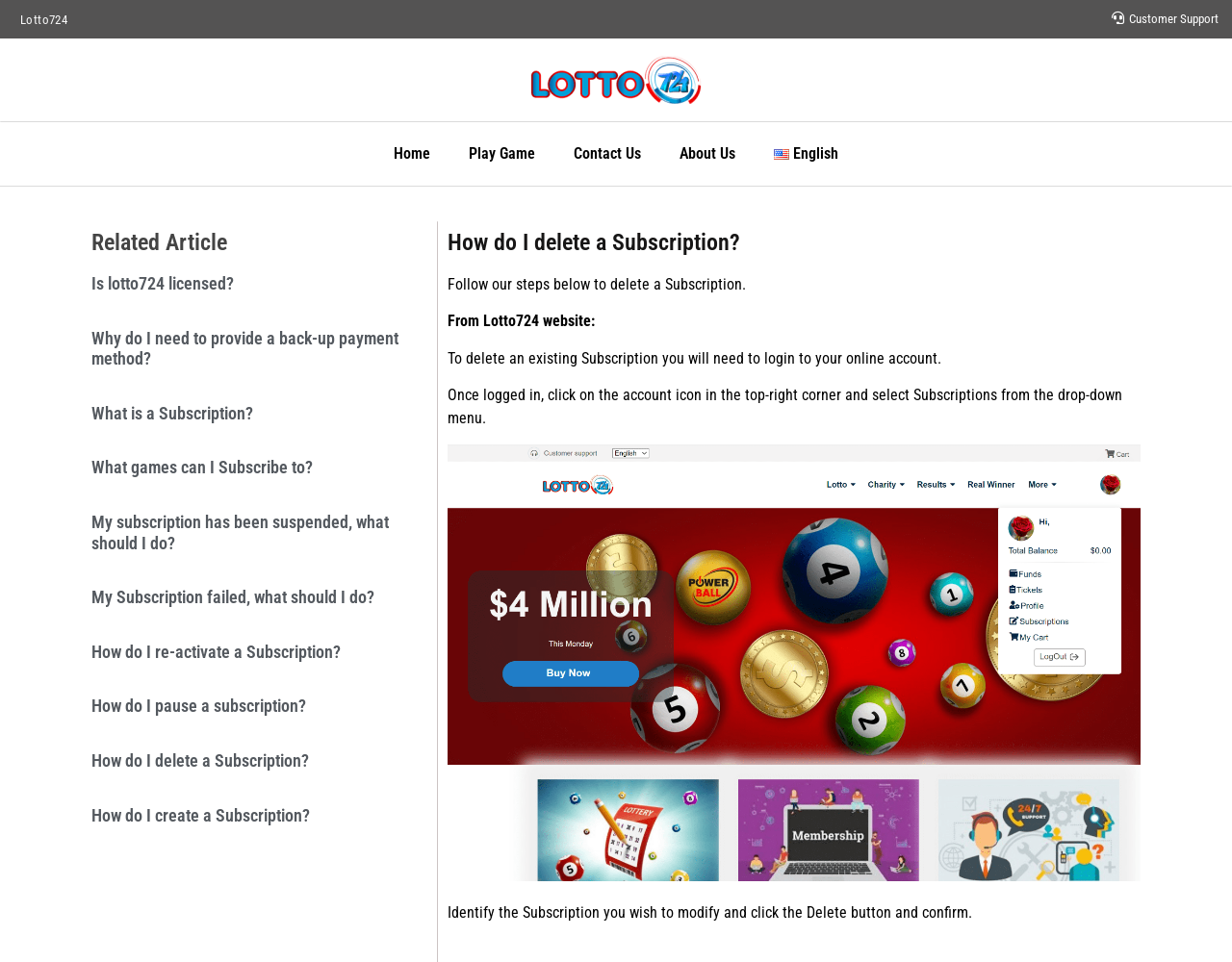Pinpoint the bounding box coordinates of the clickable area needed to execute the instruction: "Click on How do I delete a Subscription?". The coordinates should be specified as four float numbers between 0 and 1, i.e., [left, top, right, bottom].

[0.074, 0.78, 0.347, 0.802]